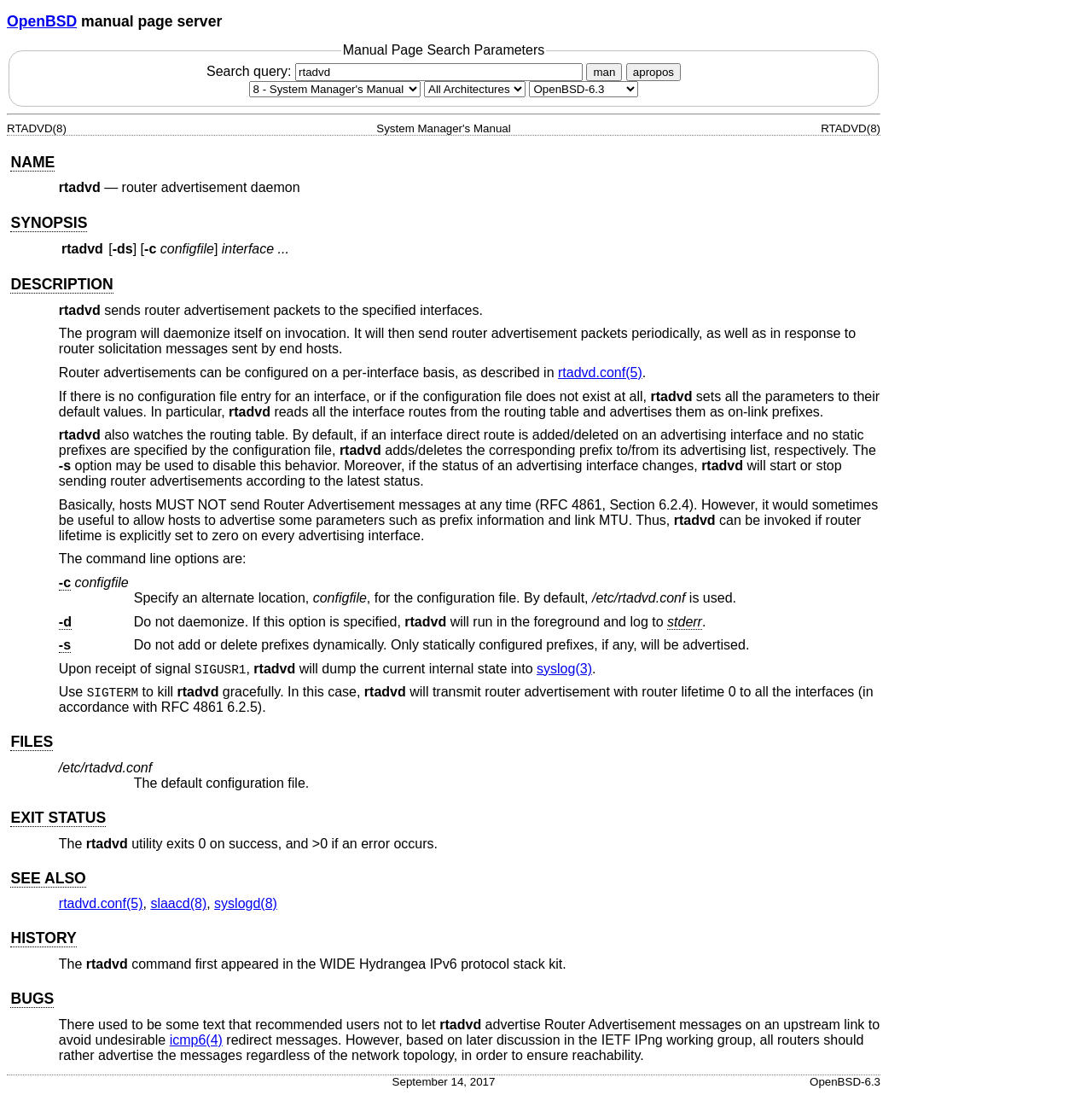Identify the main title of the webpage and generate its text content.

OpenBSD manual page server